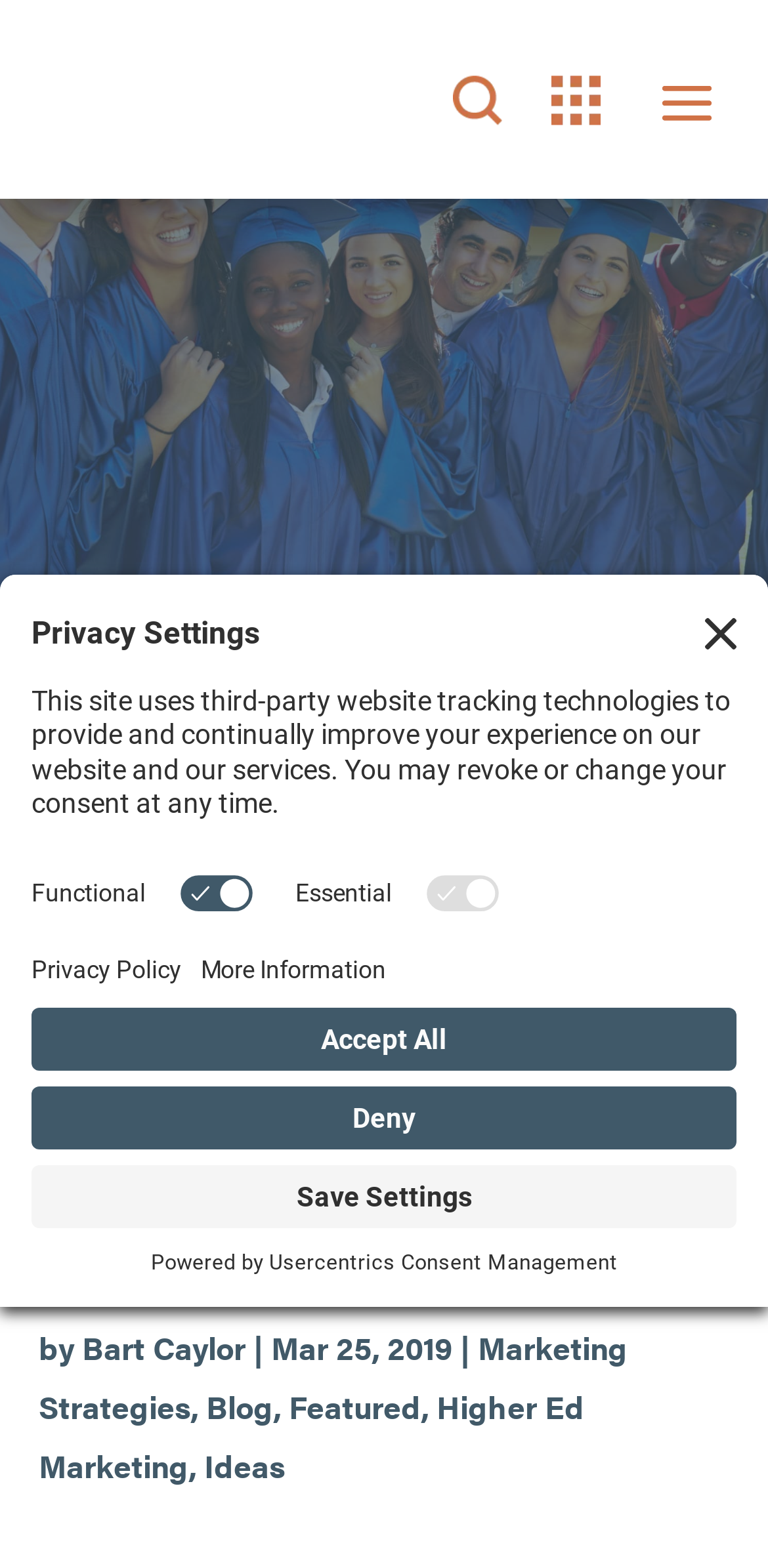Please identify the bounding box coordinates of the clickable area that will allow you to execute the instruction: "read News & Insights".

None